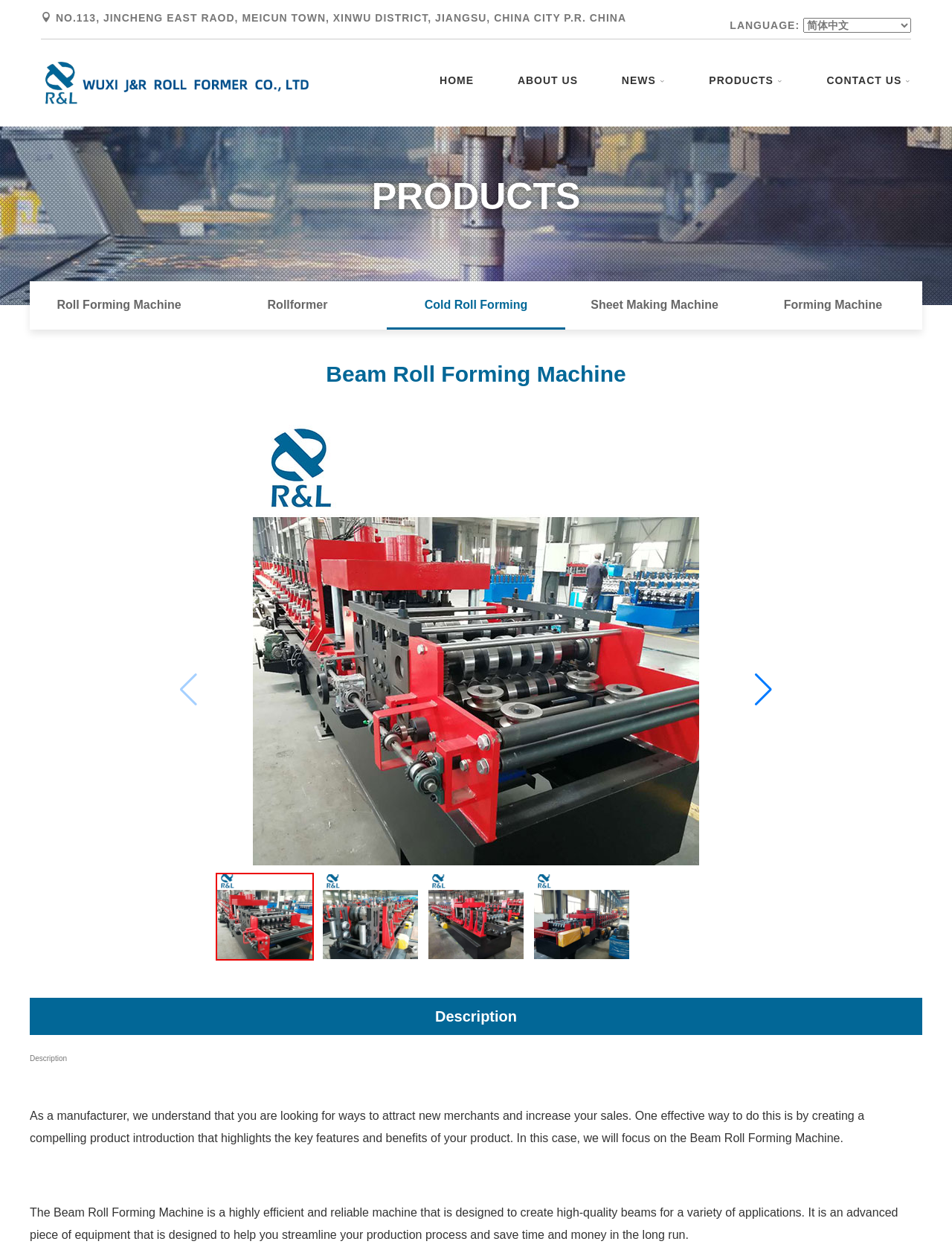What is the purpose of the Beam Roll Forming Machine?
We need a detailed and exhaustive answer to the question. Please elaborate.

I read the description of the Beam Roll Forming Machine, which states that it is designed to create high-quality beams for a variety of applications. This suggests that the machine's purpose is to produce beams for different uses.